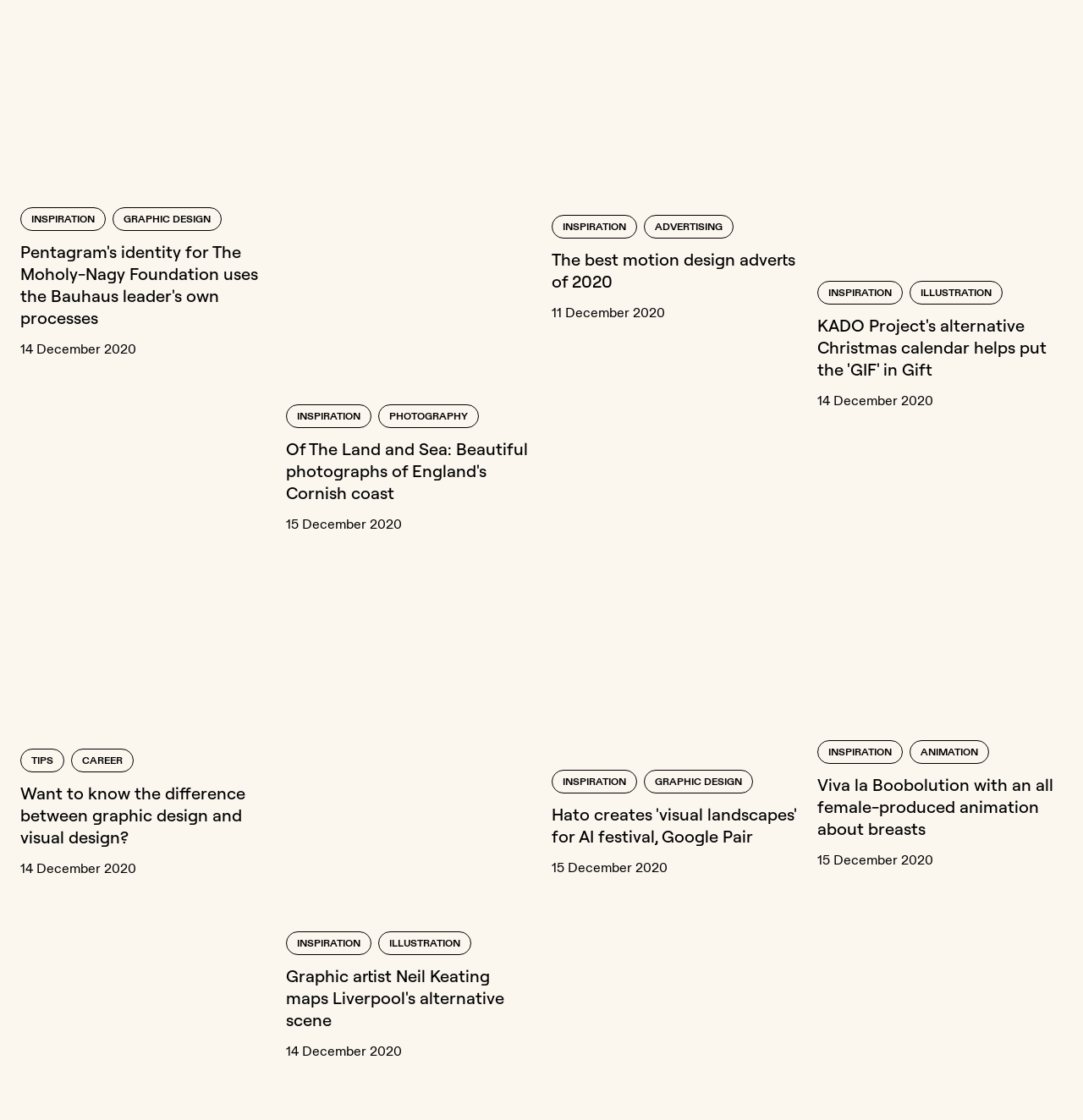Identify the bounding box coordinates for the element you need to click to achieve the following task: "Explore the 'GRAPHIC DESIGN' category". Provide the bounding box coordinates as four float numbers between 0 and 1, in the form [left, top, right, bottom].

[0.104, 0.185, 0.205, 0.206]